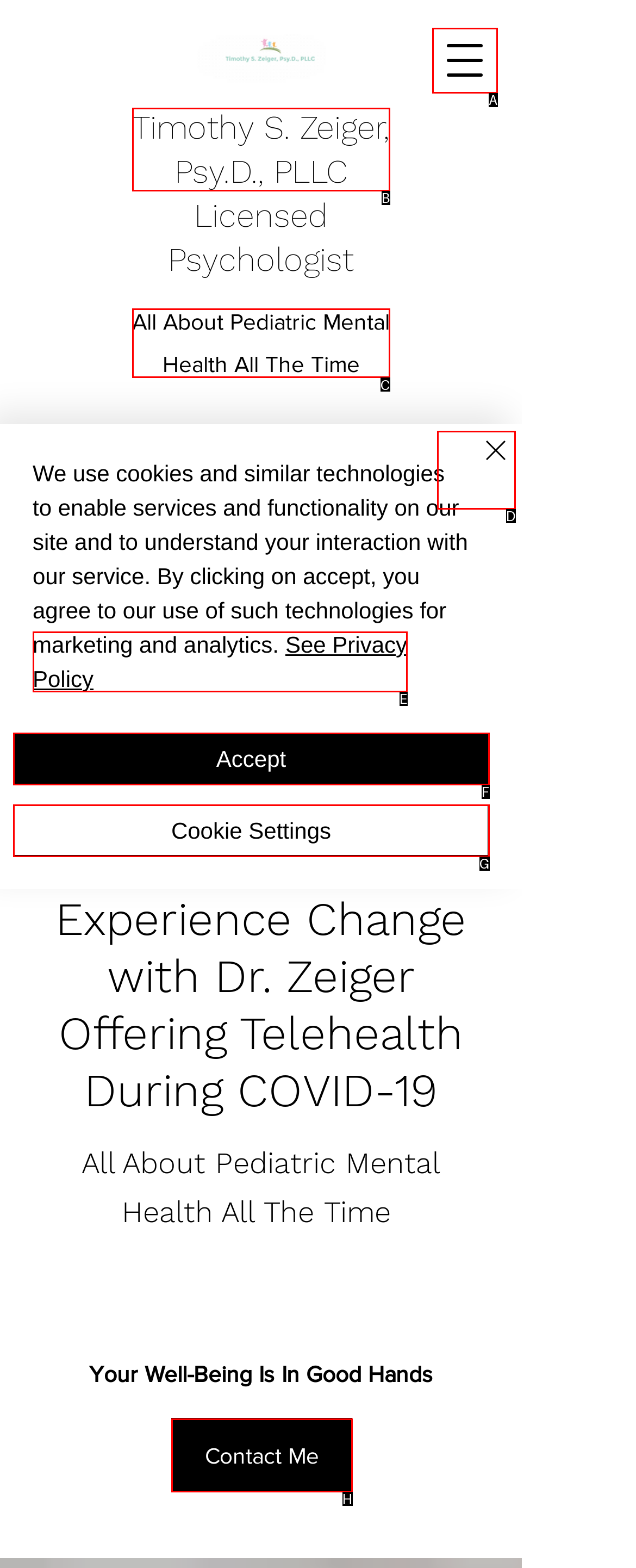Choose the letter of the option that needs to be clicked to perform the task: Learn more about pediatric mental health. Answer with the letter.

C